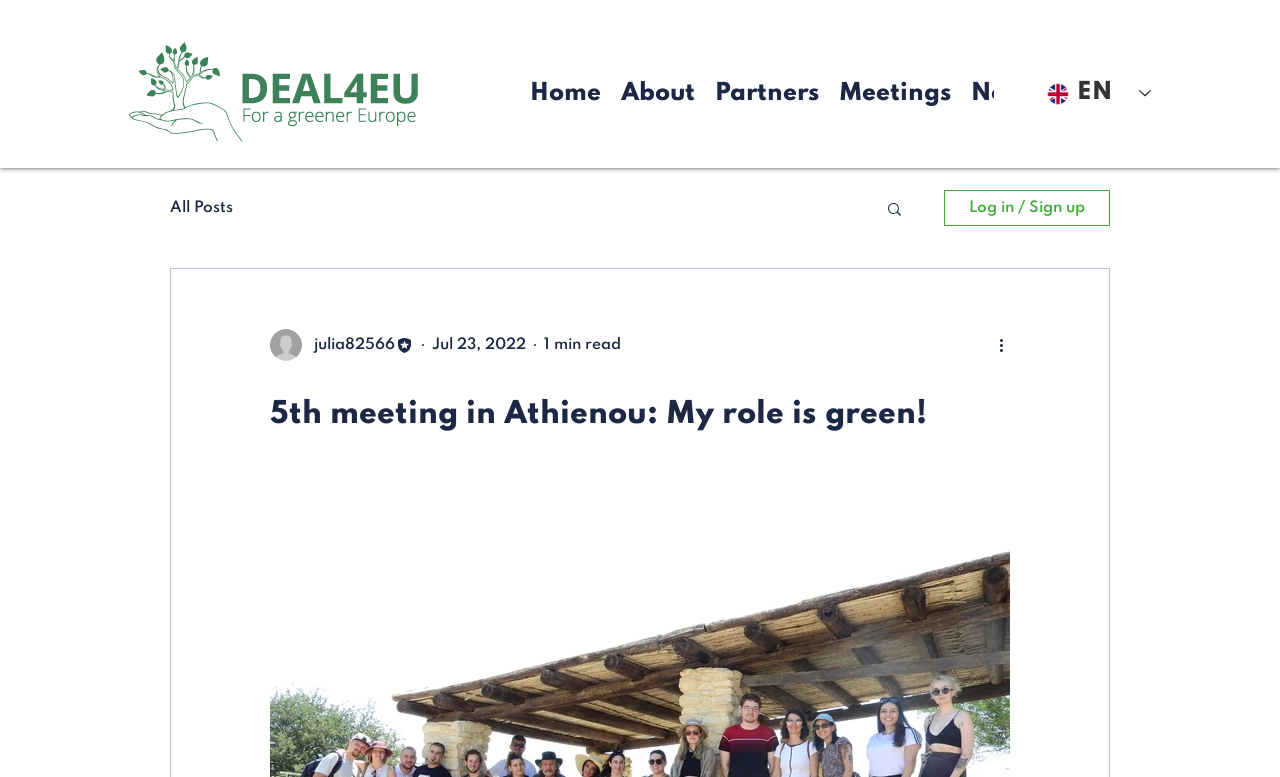Locate the bounding box coordinates of the element to click to perform the following action: 'Read all posts'. The coordinates should be given as four float values between 0 and 1, in the form of [left, top, right, bottom].

[0.133, 0.257, 0.182, 0.279]